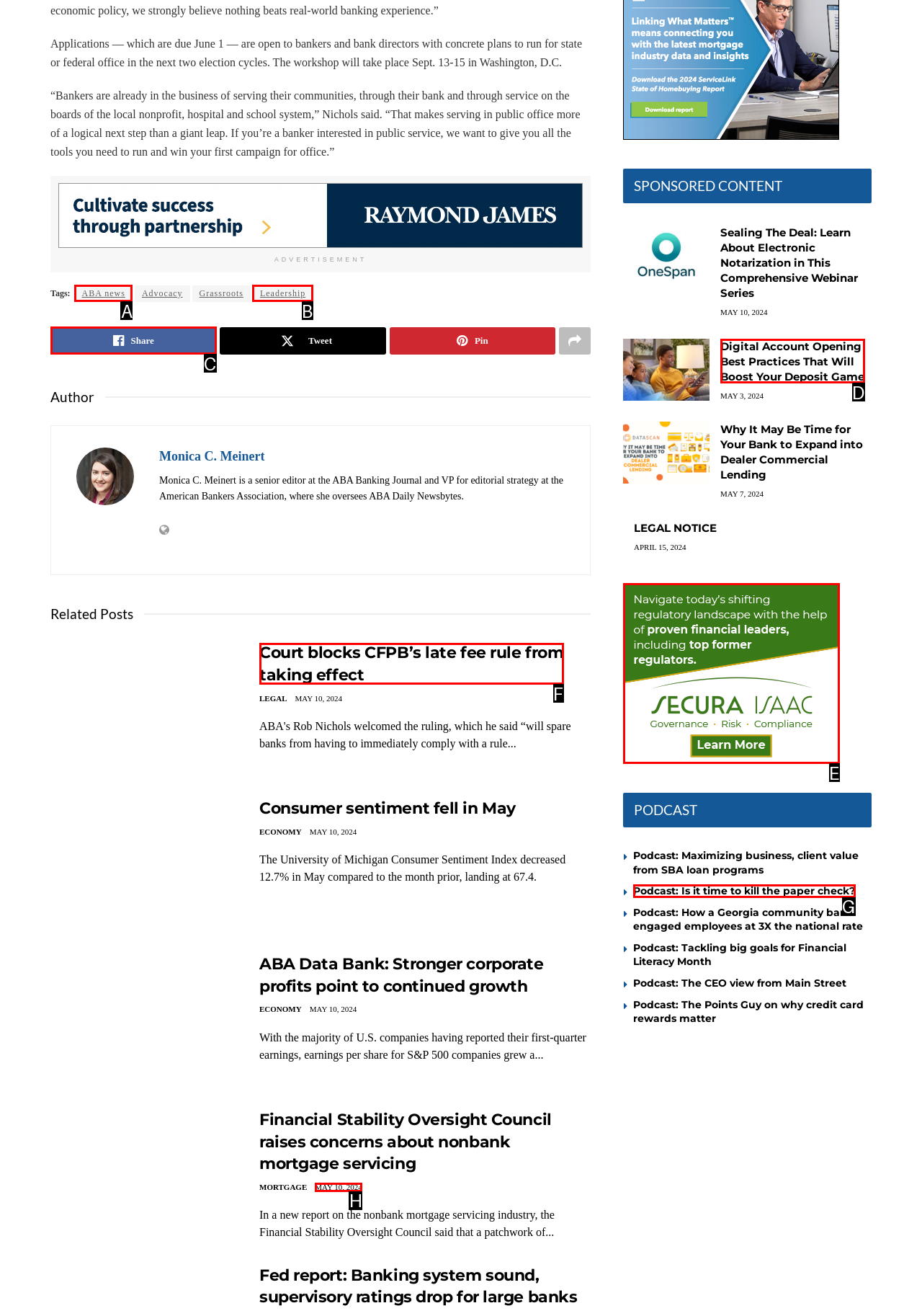Select the correct option based on the description: Share
Answer directly with the option’s letter.

C